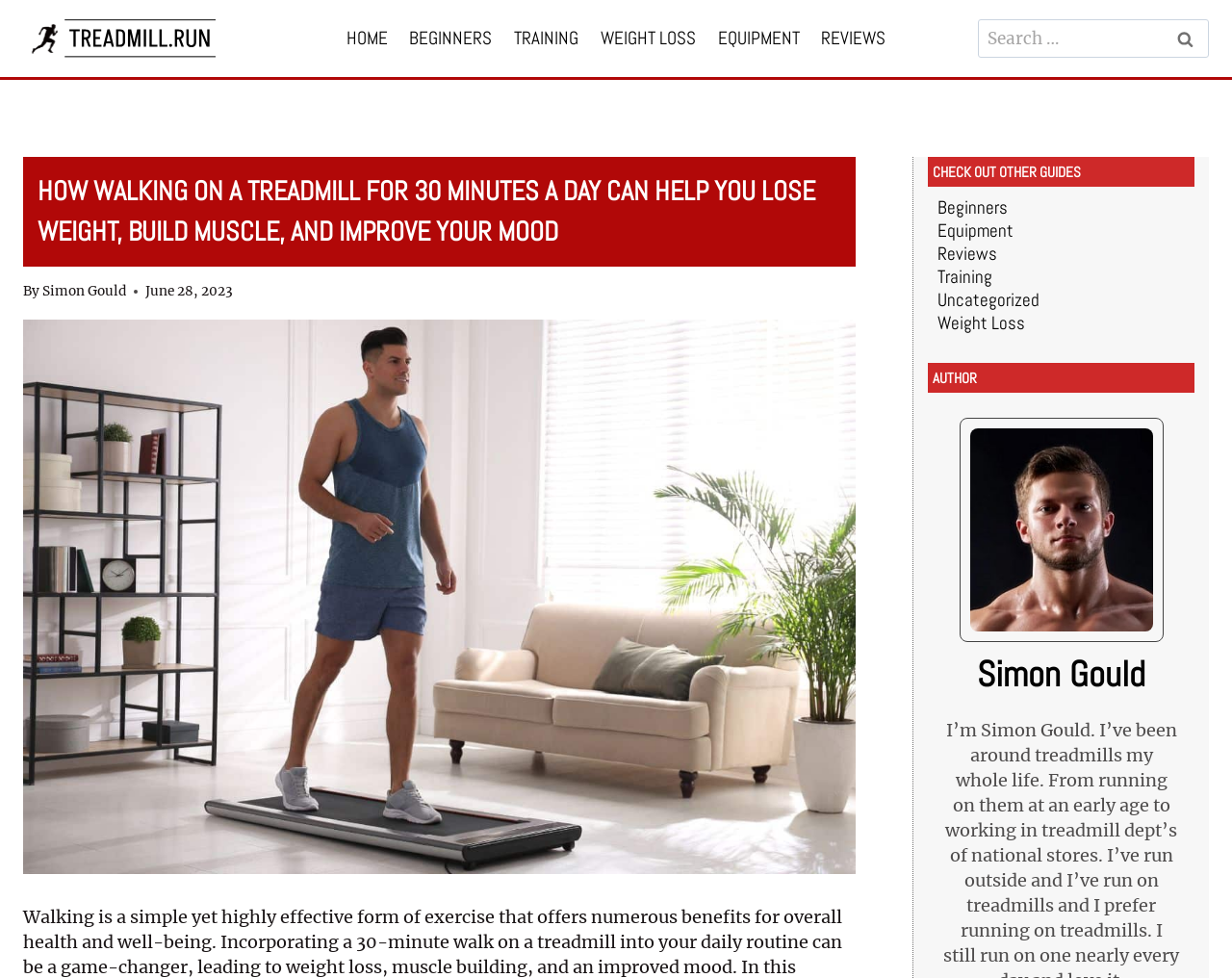Please identify the bounding box coordinates of the element's region that needs to be clicked to fulfill the following instruction: "Check out the 'Weight Loss' guide". The bounding box coordinates should consist of four float numbers between 0 and 1, i.e., [left, top, right, bottom].

[0.761, 0.318, 0.832, 0.343]